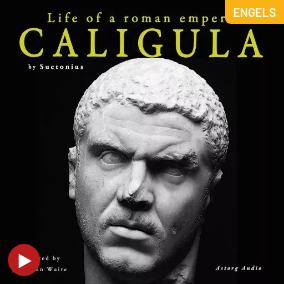Use a single word or phrase to answer this question: 
Who is the narrator of the audiobook?

Jonathan Waite